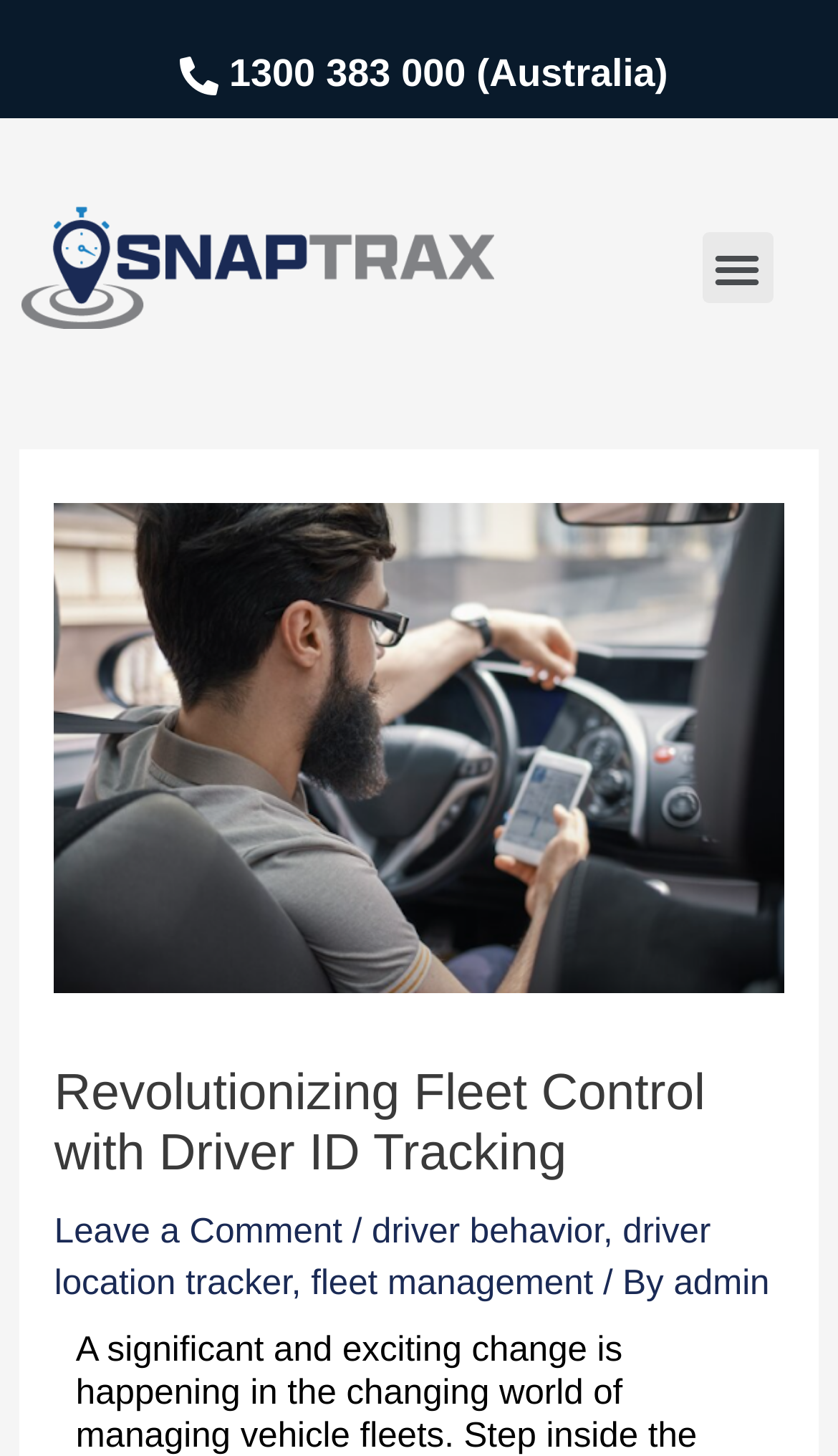Refer to the image and provide an in-depth answer to the question:
What is the name of the company?

I found the name of the company by looking at the link element with the text 'SnapTrax' which is located at the top of the webpage, next to the company logo.